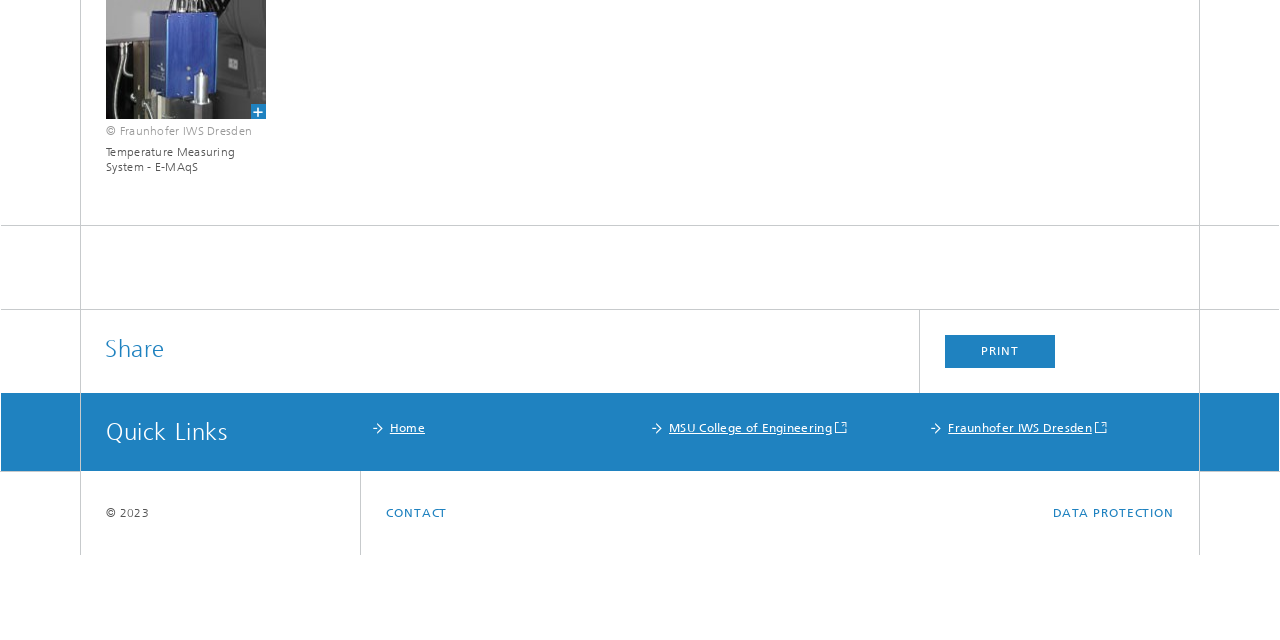Provide the bounding box coordinates of the UI element this sentence describes: "home".

None